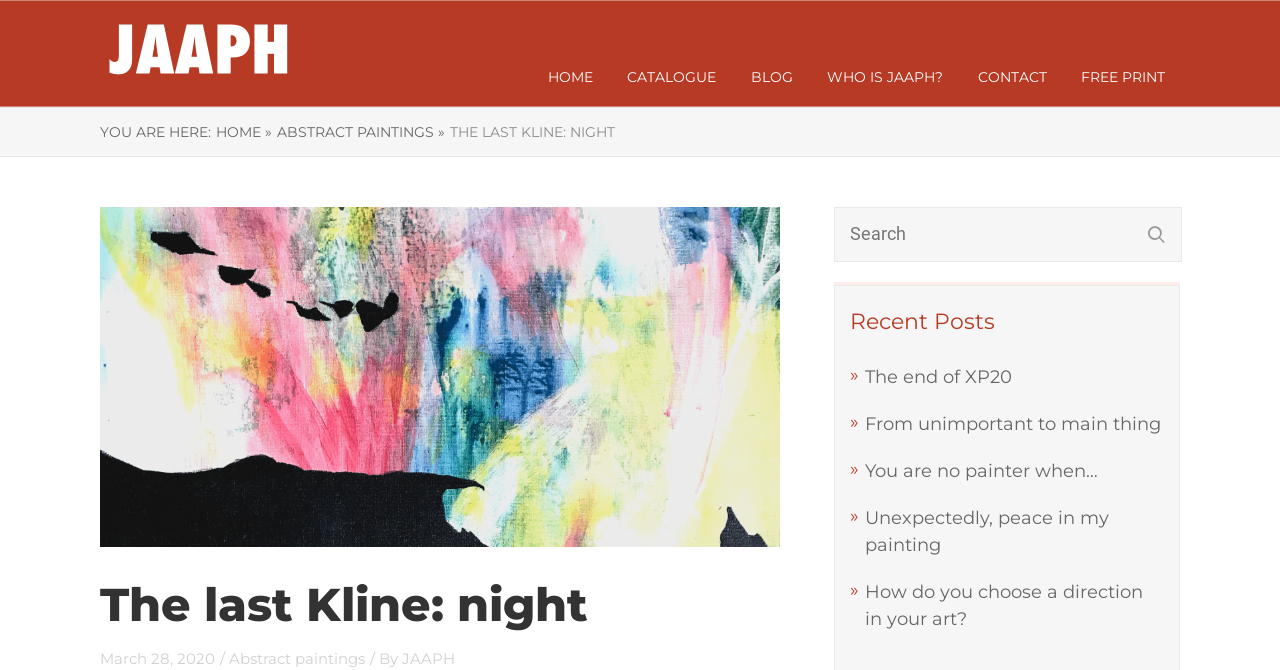Find and indicate the bounding box coordinates of the region you should select to follow the given instruction: "view abstract paintings".

[0.216, 0.184, 0.348, 0.21]